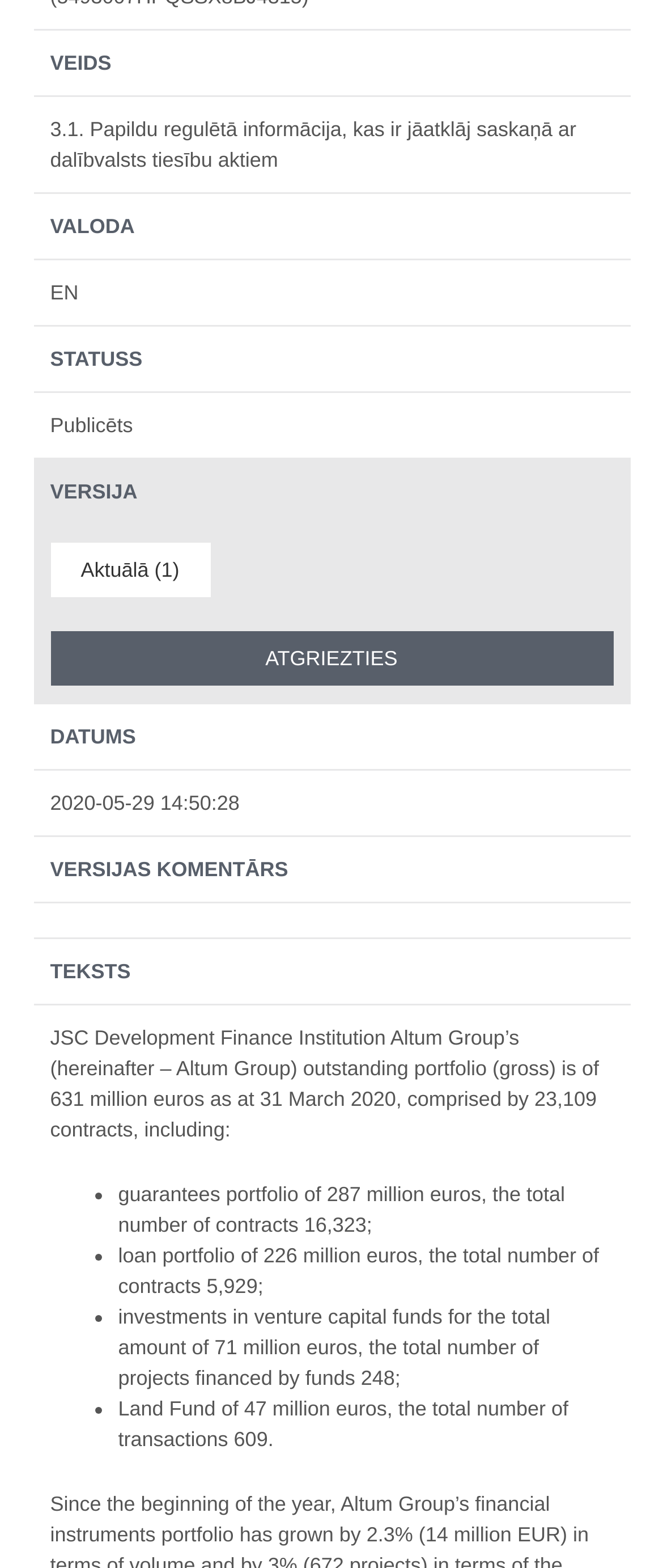Determine the bounding box for the described UI element: "name="btn_doc_return_list" value="Atgriezties"".

[0.076, 0.403, 0.924, 0.437]